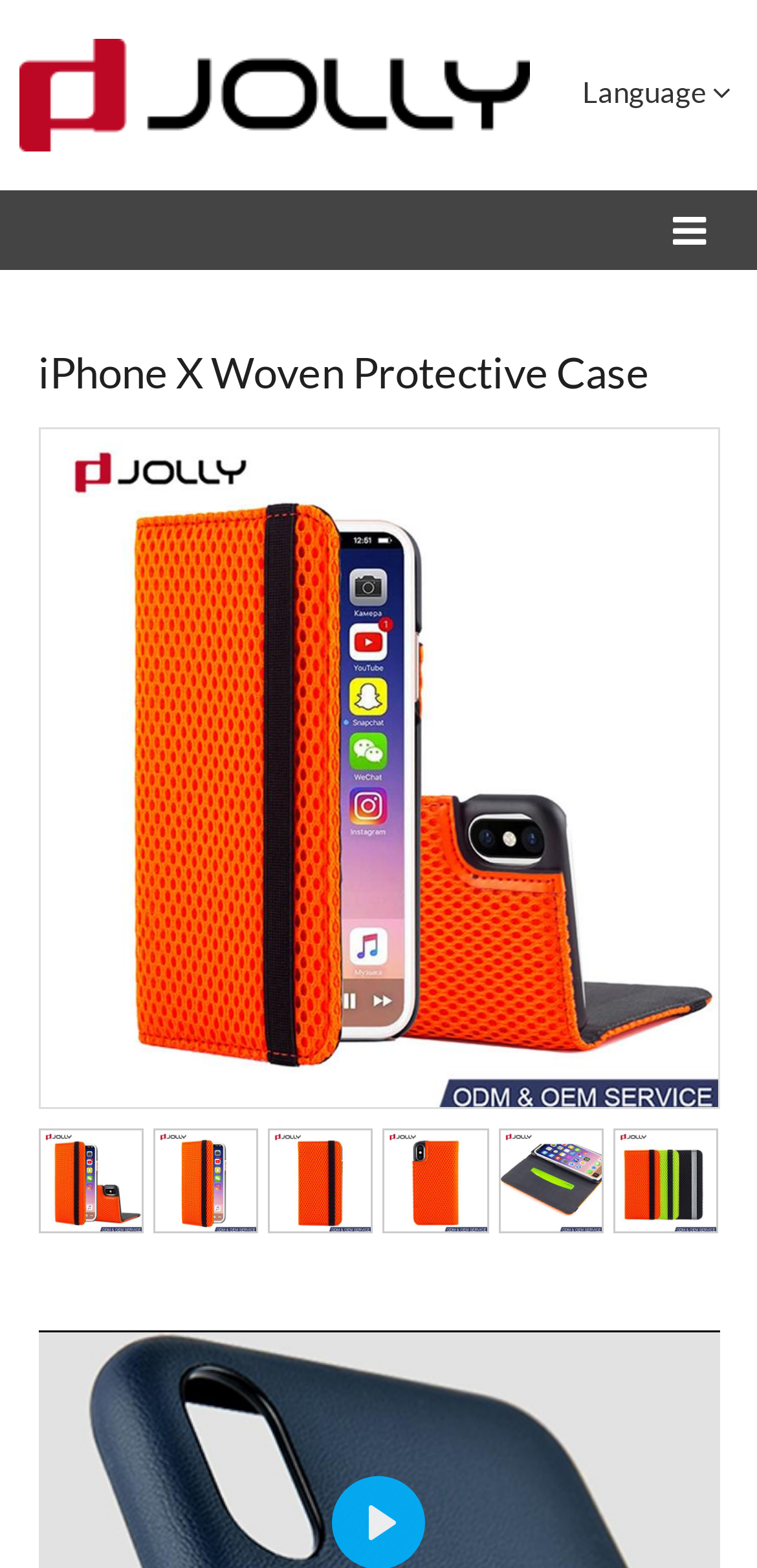Please locate the bounding box coordinates of the region I need to click to follow this instruction: "Expand menu".

[0.859, 0.121, 0.962, 0.172]